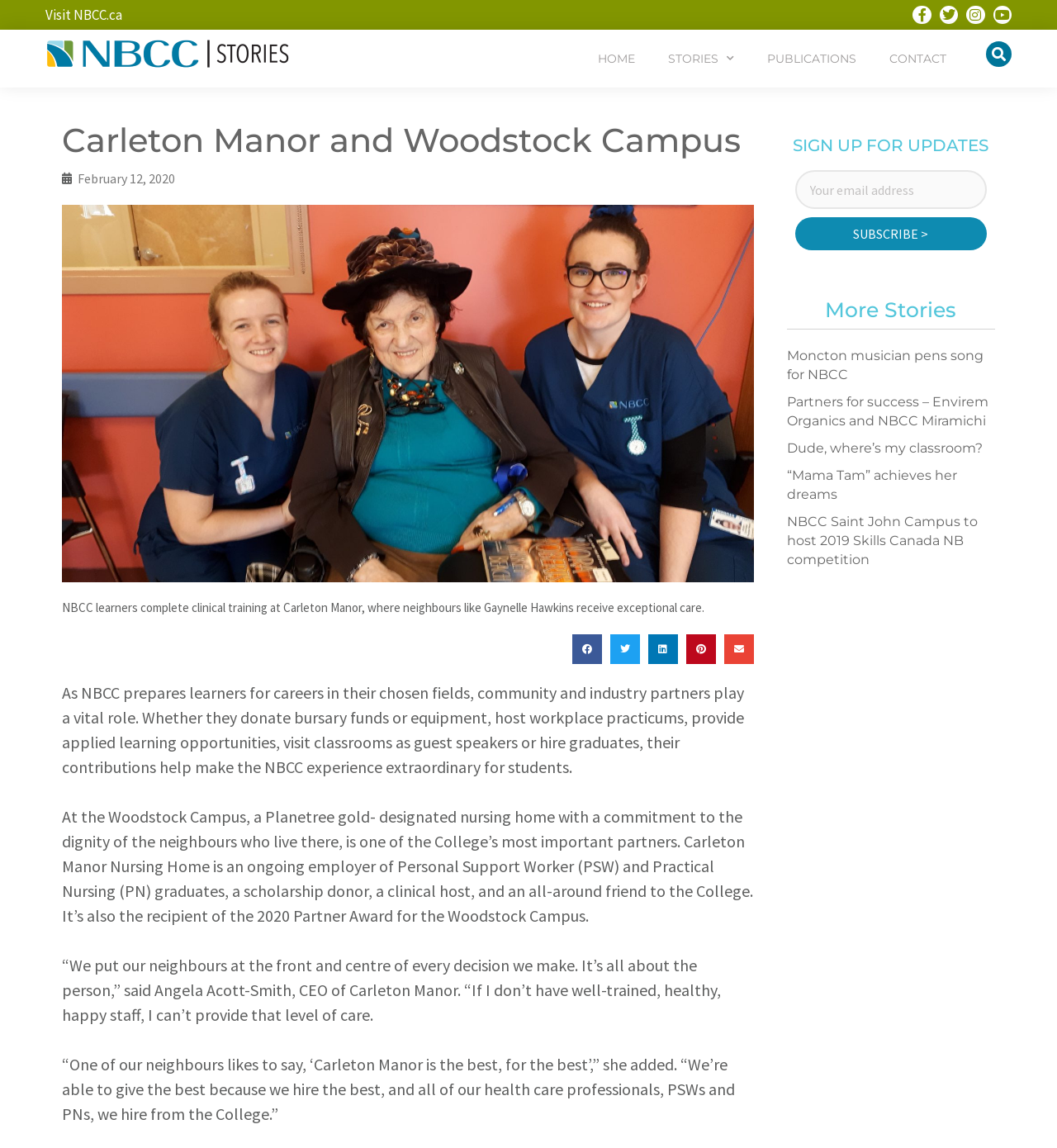How many social media links are there?
Please answer using one word or phrase, based on the screenshot.

5